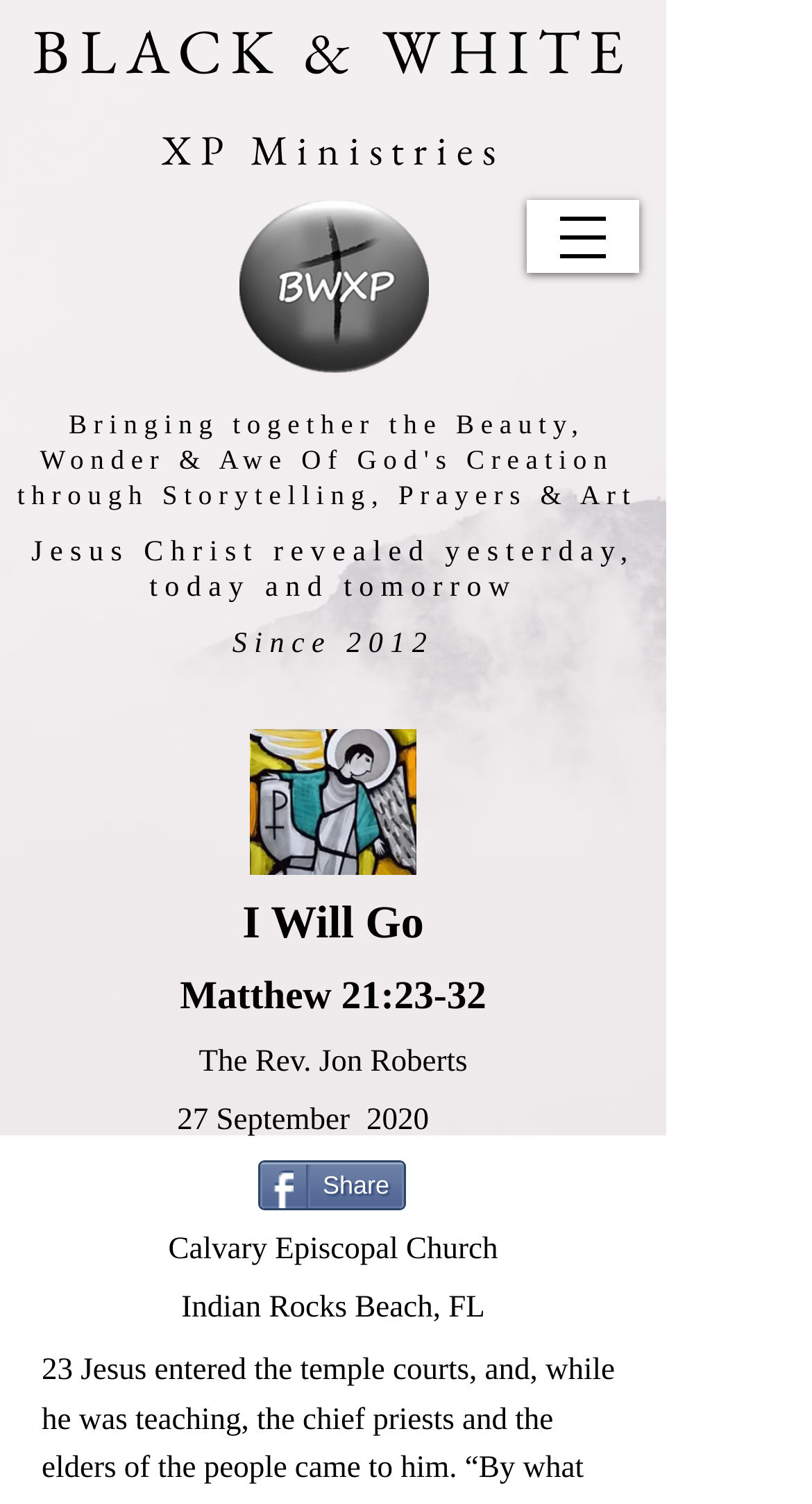What is the date of the sermon?
Please provide a single word or phrase answer based on the image.

27 September 2020